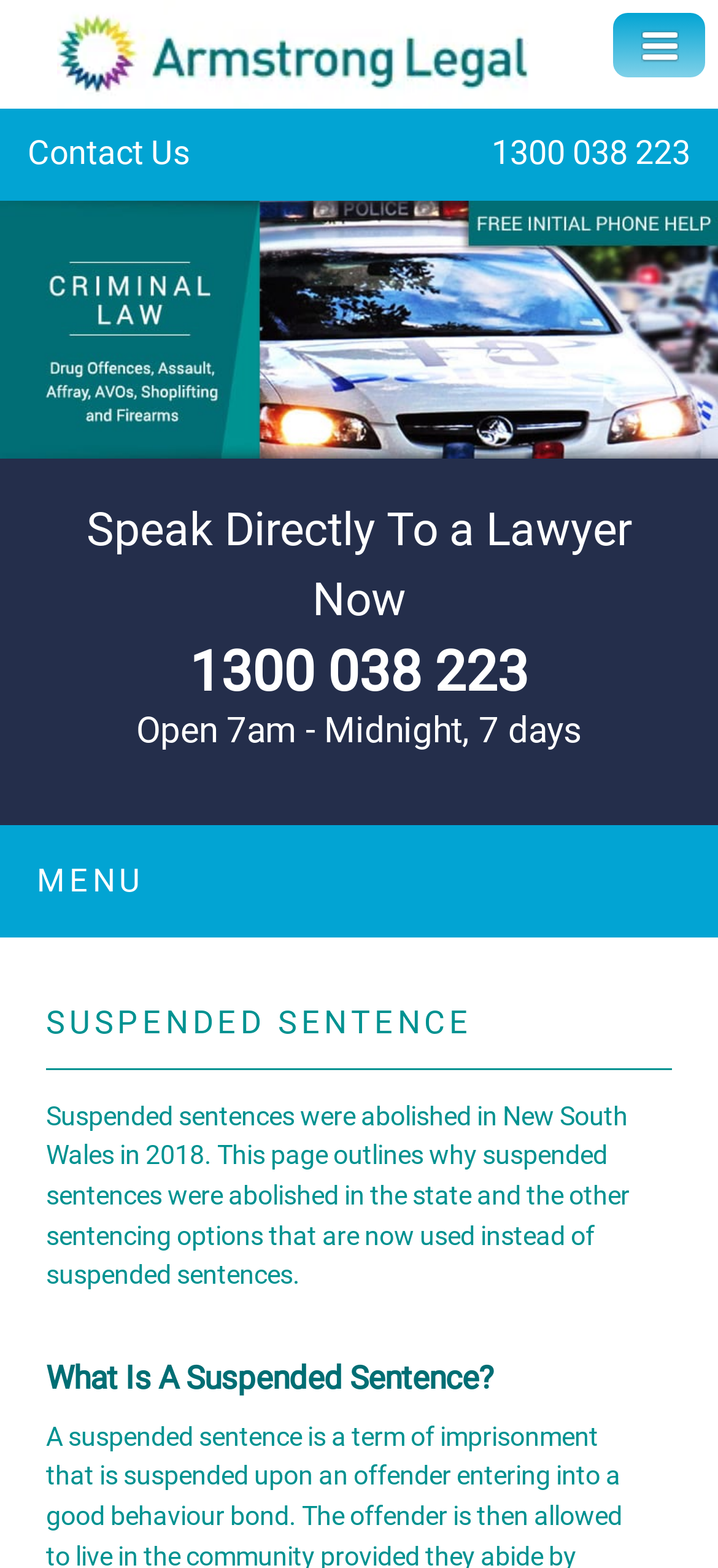Describe every aspect of the webpage in a detailed manner.

The webpage is about suspended sentences in New South Wales, specifically outlining the reasons for their abolition in 2018 and the alternative sentencing options now in use. 

At the top left of the page, there is a link to "Armstrong Legal" accompanied by an image with the same name. To the right of this, a "Toggle Navigation" button is situated. Below these elements, there are two links: "Contact Us" on the left and "1300 038 223" on the right, which is a phone number that can be clicked to initiate a call. 

Below the phone number, there is a section with a heading "SUSPENDED SENTENCE" and a horizontal separator line. Underneath this, a paragraph of text explains the purpose of the page, which is to discuss the abolition of suspended sentences in New South Wales and the alternative sentencing options. 

Further down, there is a heading "What Is A Suspended Sentence?" followed by no immediate content. At the very bottom of the page, a link "LEGAL HOTLINE OPEN 7AM - MIDNIGHT, 7 DAYS CALL 1300 038 223" spans the entire width of the page.